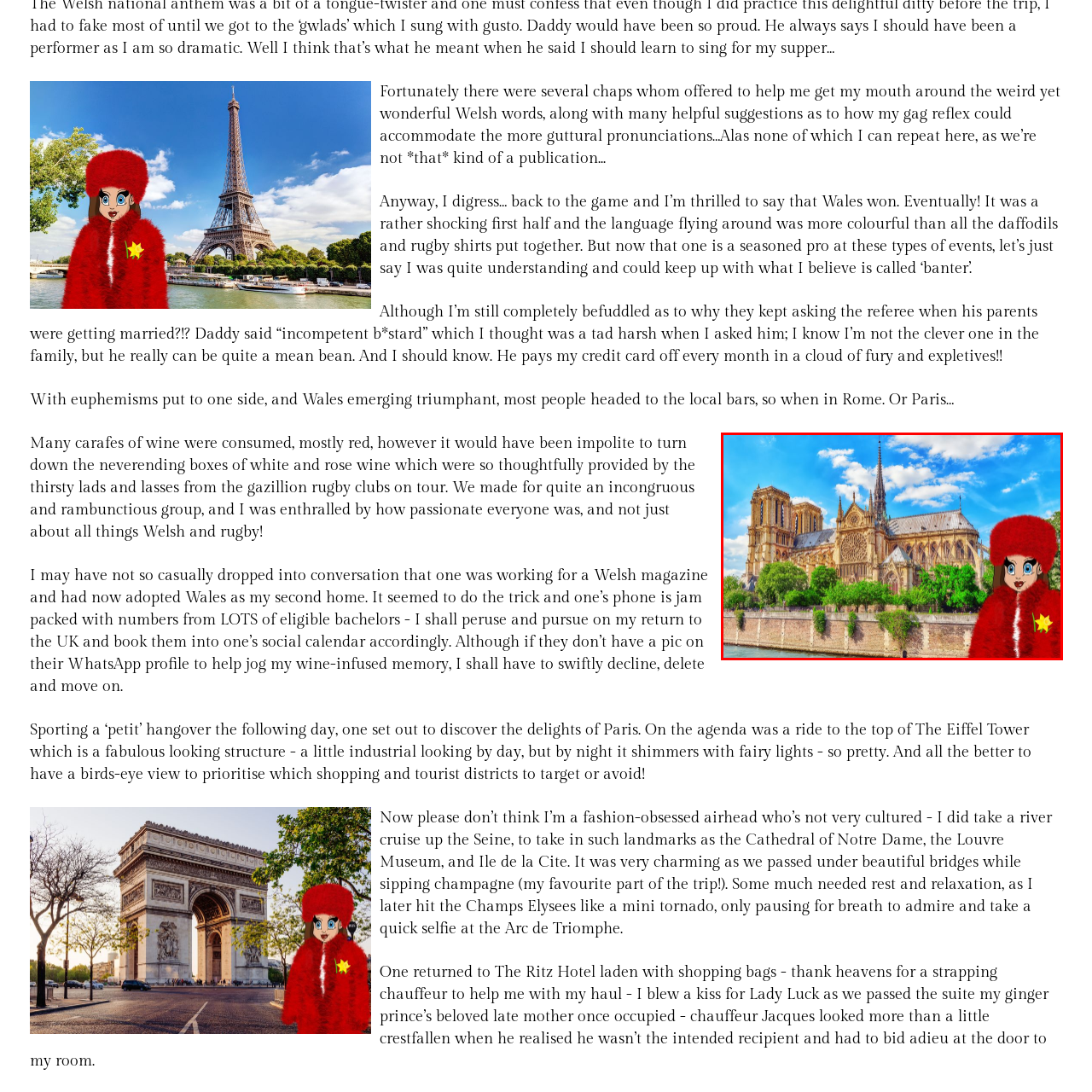Give a detailed narrative of the image enclosed by the red box.

In this vibrant image, we see a stunning view of the iconic Notre-Dame Cathedral in Paris, showcasing its intricate architecture and historic beauty against a bright blue sky dotted with fluffy white clouds. The majestic spires and the detailed façade of the cathedral reflect a rich cultural heritage, making it a prominent landmark along the Seine River. 

To the right, an animated character dressed in a striking red fur coat adds a playful and whimsical touch to the scene. With large expressive eyes and a cheerful demeanor, the character seems to invite viewers into a world of fun and adventure. This blend of historical grandeur and modern animated charm creates a delightful contrast, perfect for capturing the essence of Paris—a city known for its art, architecture, and lively atmosphere.